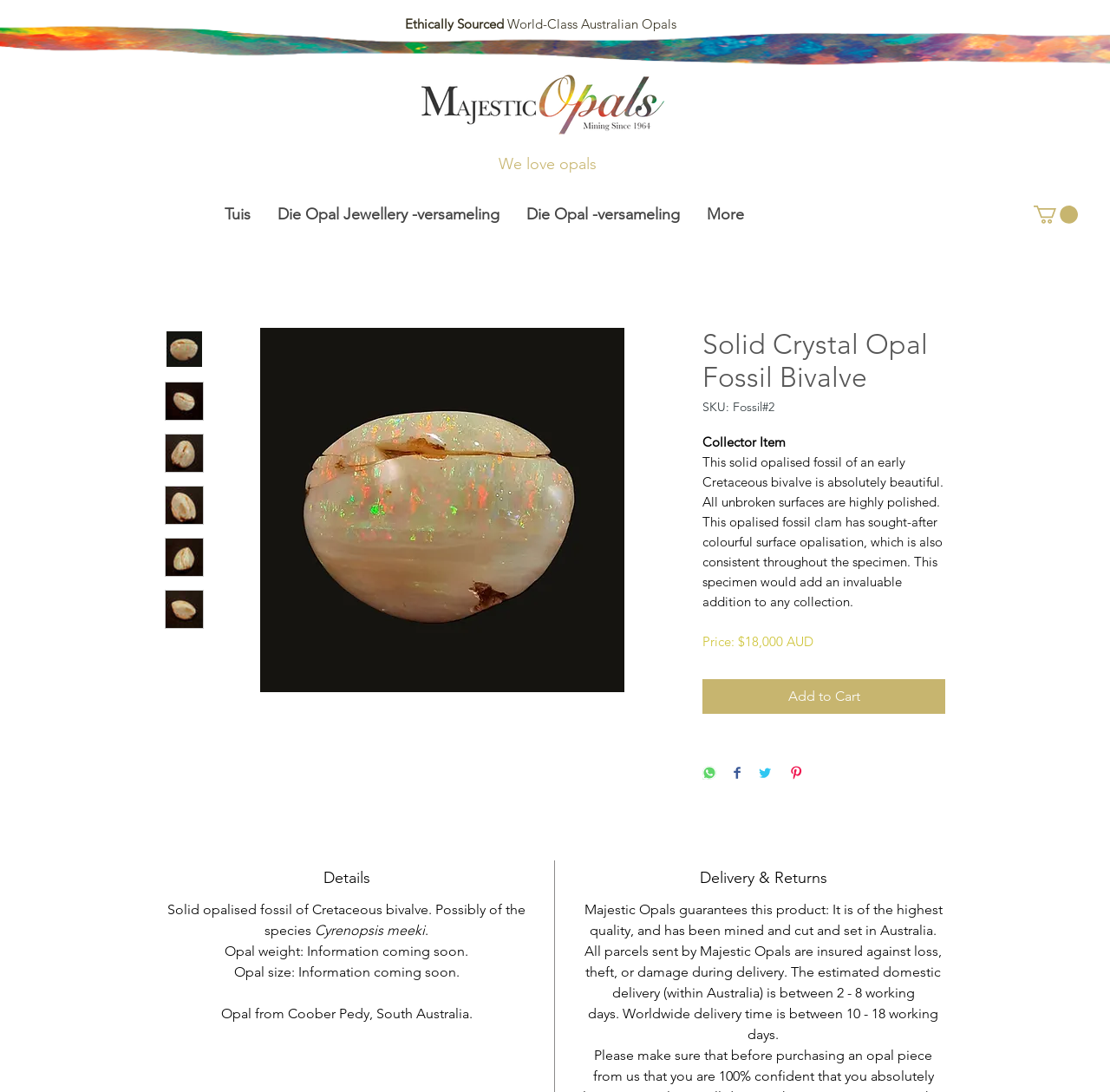Determine the bounding box coordinates for the HTML element mentioned in the following description: "Add to Cart". The coordinates should be a list of four floats ranging from 0 to 1, represented as [left, top, right, bottom].

[0.633, 0.622, 0.852, 0.654]